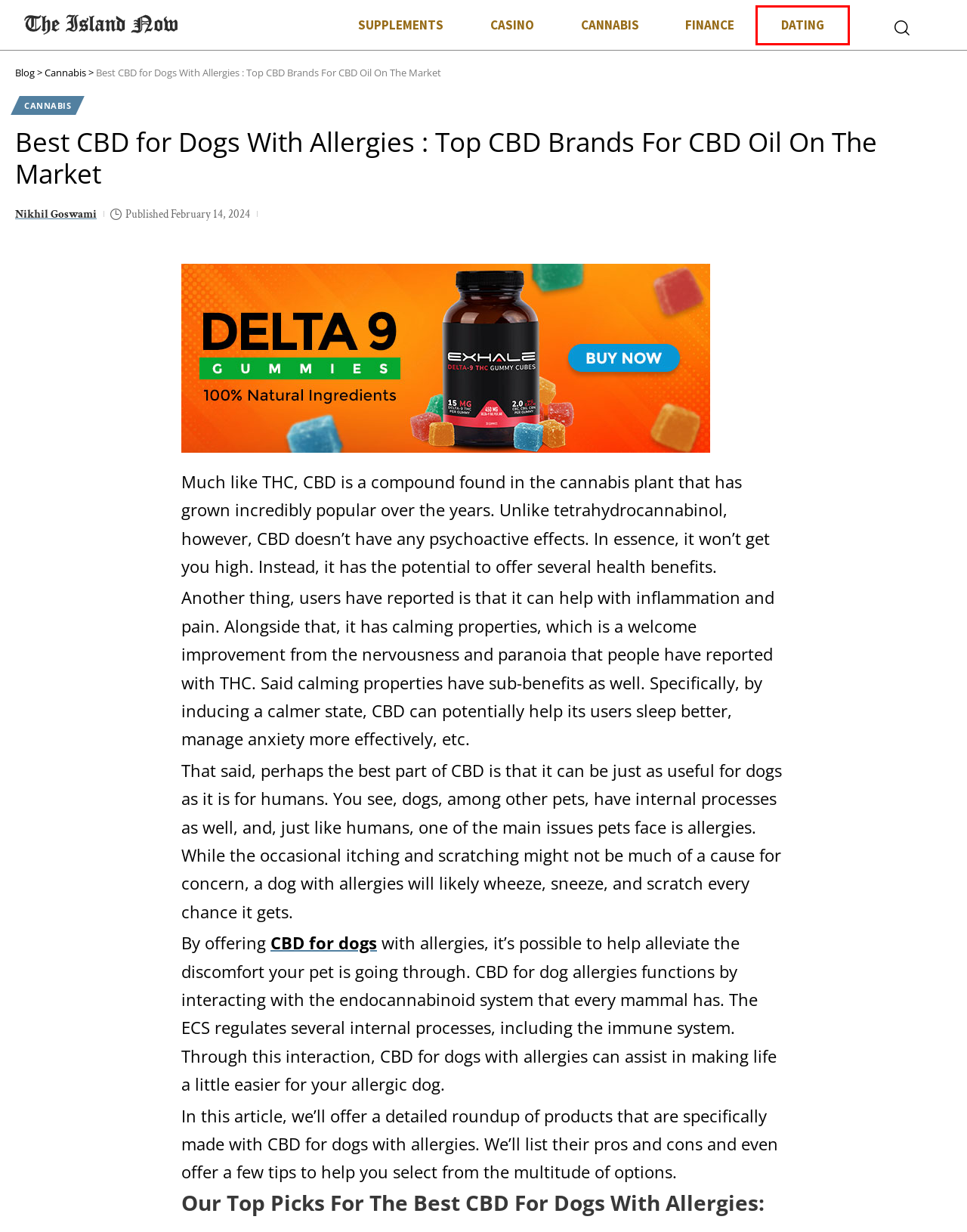Using the screenshot of a webpage with a red bounding box, pick the webpage description that most accurately represents the new webpage after the element inside the red box is clicked. Here are the candidates:
A. Blog - The Island Now
B. 6 Best Sites To Buy Facebook Followers (Real & Active)
C. 10 Best Online Gambling Sites For Real Money [June 2024 Update]
D. Riti Memorial Day Sale on Mushroom Gummies 20% Off
E. Cannabis - The Island Now
F. Finance pro wins fire post - The Island Now
G. Best Pre-Workout For Men In 2023: Top 4 Supplements That Work!
H. Dating Island - The Island Now

H